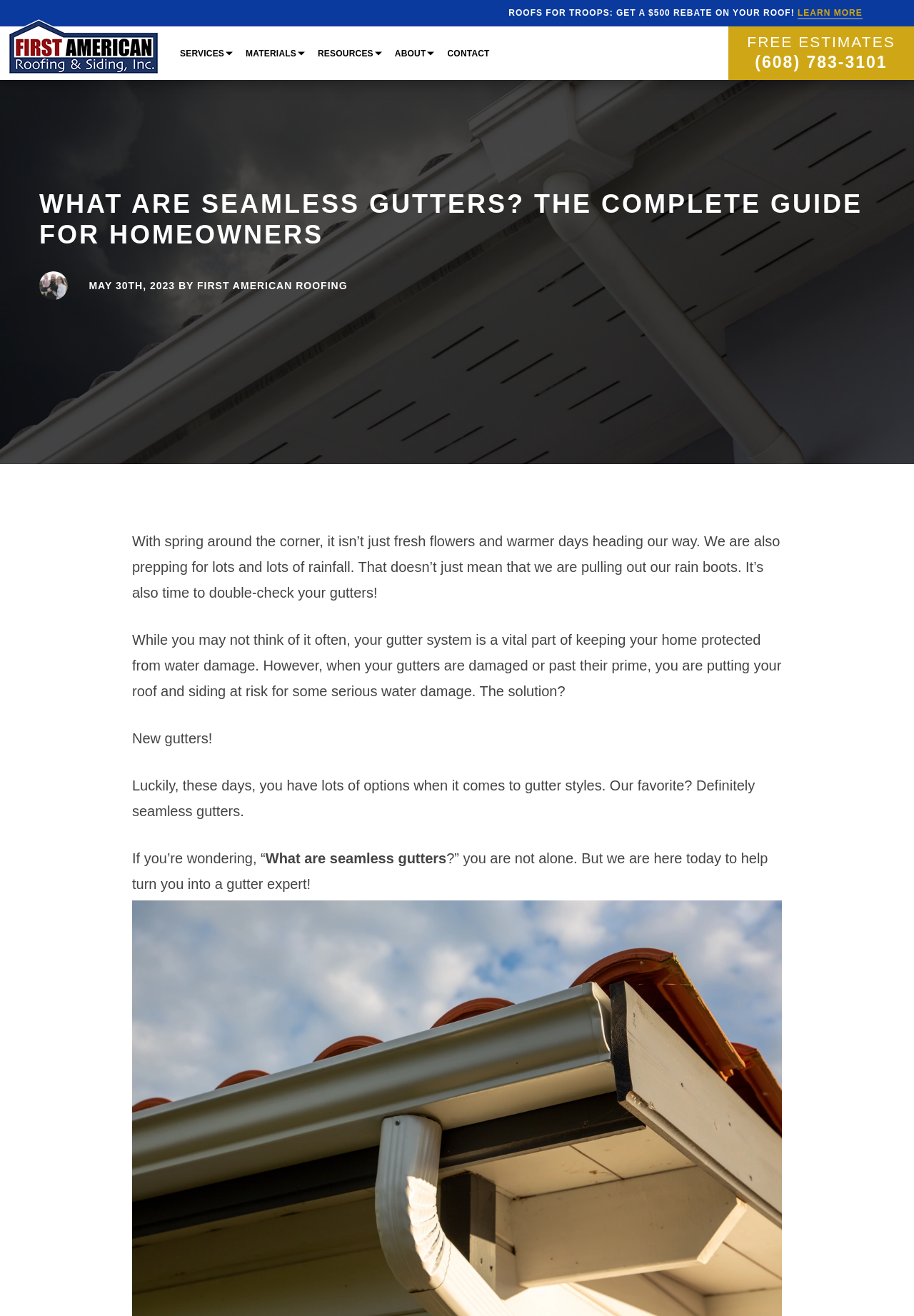Answer the question using only one word or a concise phrase: What is the date of the article?

MAY 30TH, 2023